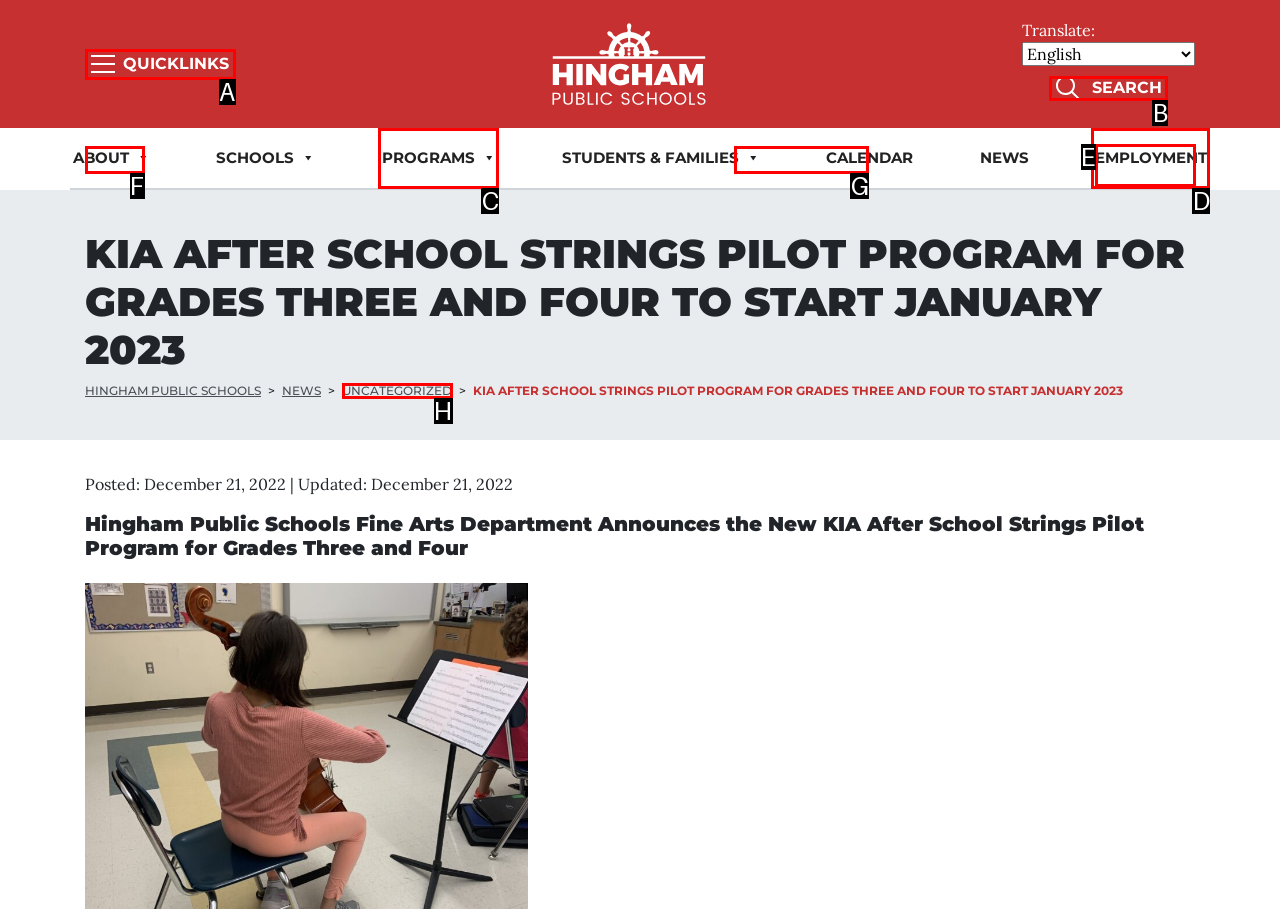Tell me which one HTML element best matches the description: Programs Answer with the option's letter from the given choices directly.

C